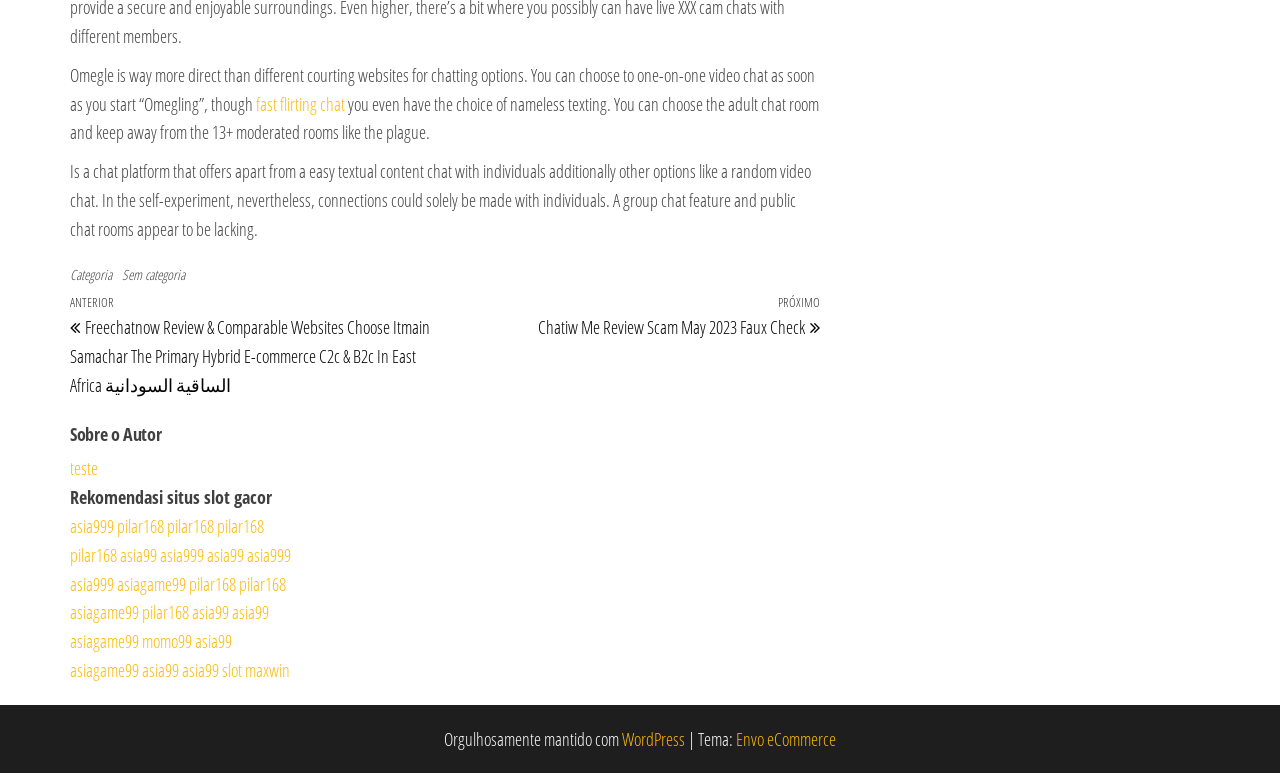Predict the bounding box of the UI element based on this description: "Sem categoria".

[0.095, 0.342, 0.145, 0.367]